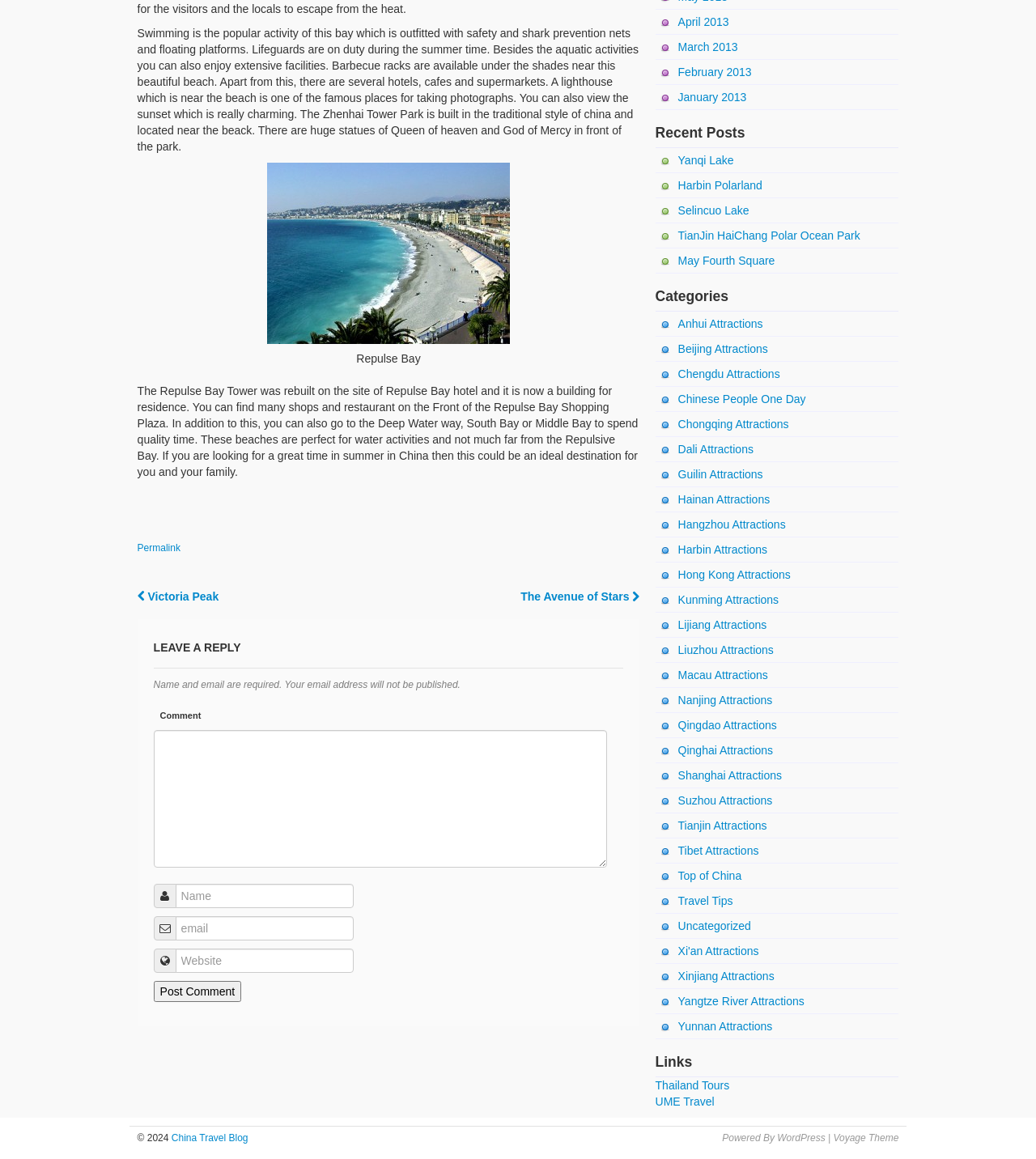Determine the bounding box for the UI element as described: "Tibet Attractions". The coordinates should be represented as four float numbers between 0 and 1, formatted as [left, top, right, bottom].

[0.632, 0.724, 0.867, 0.745]